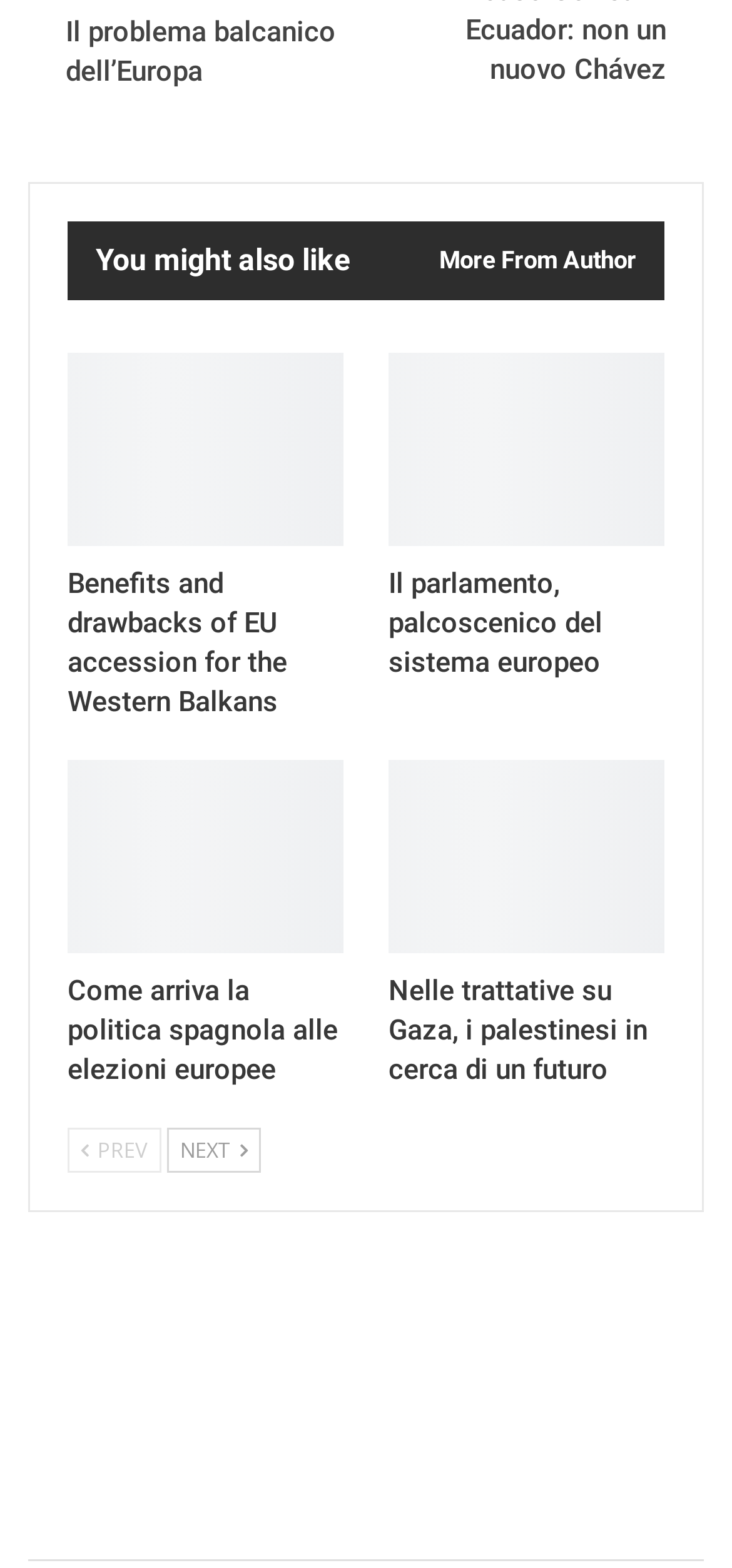How many links are there on the webpage?
Refer to the image and answer the question using a single word or phrase.

12